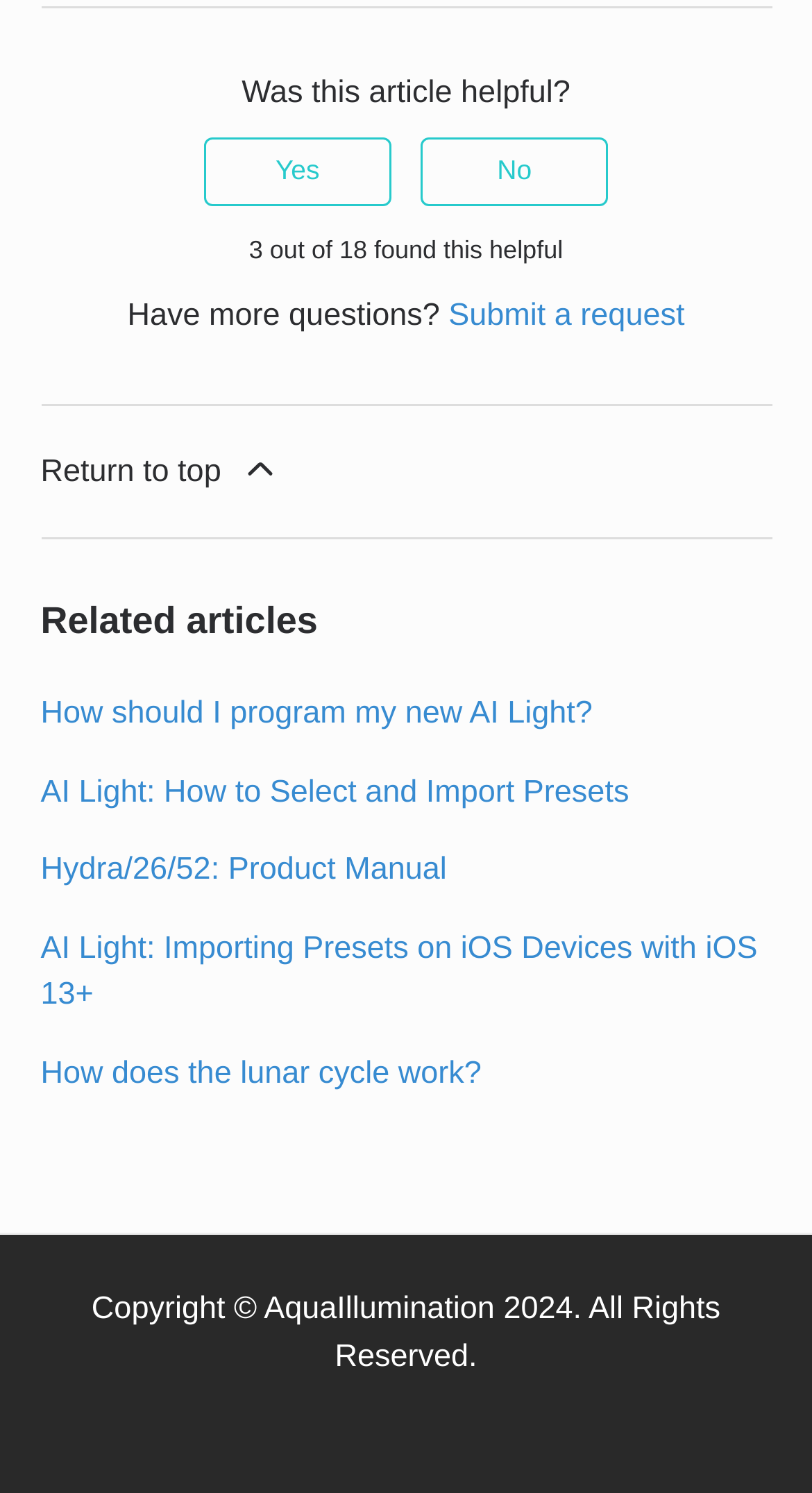What is the percentage of people who found this article helpful?
Look at the webpage screenshot and answer the question with a detailed explanation.

I found the text '3 out of 18 found this helpful' on the webpage, which indicates the percentage of people who found this article helpful.